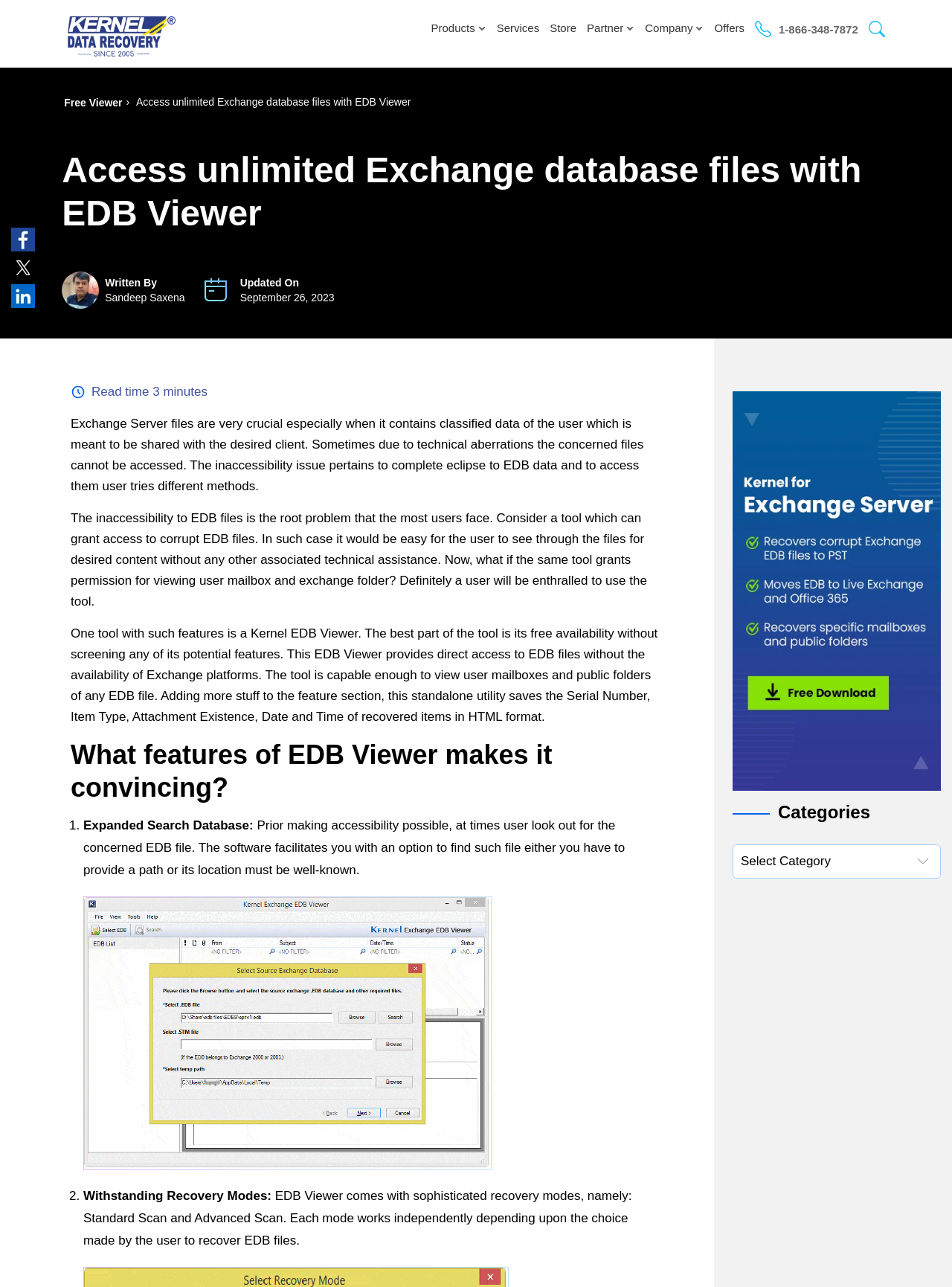Identify the bounding box coordinates of the clickable section necessary to follow the following instruction: "Read more about Exchange Server Software". The coordinates should be presented as four float numbers from 0 to 1, i.e., [left, top, right, bottom].

[0.77, 0.453, 0.988, 0.464]